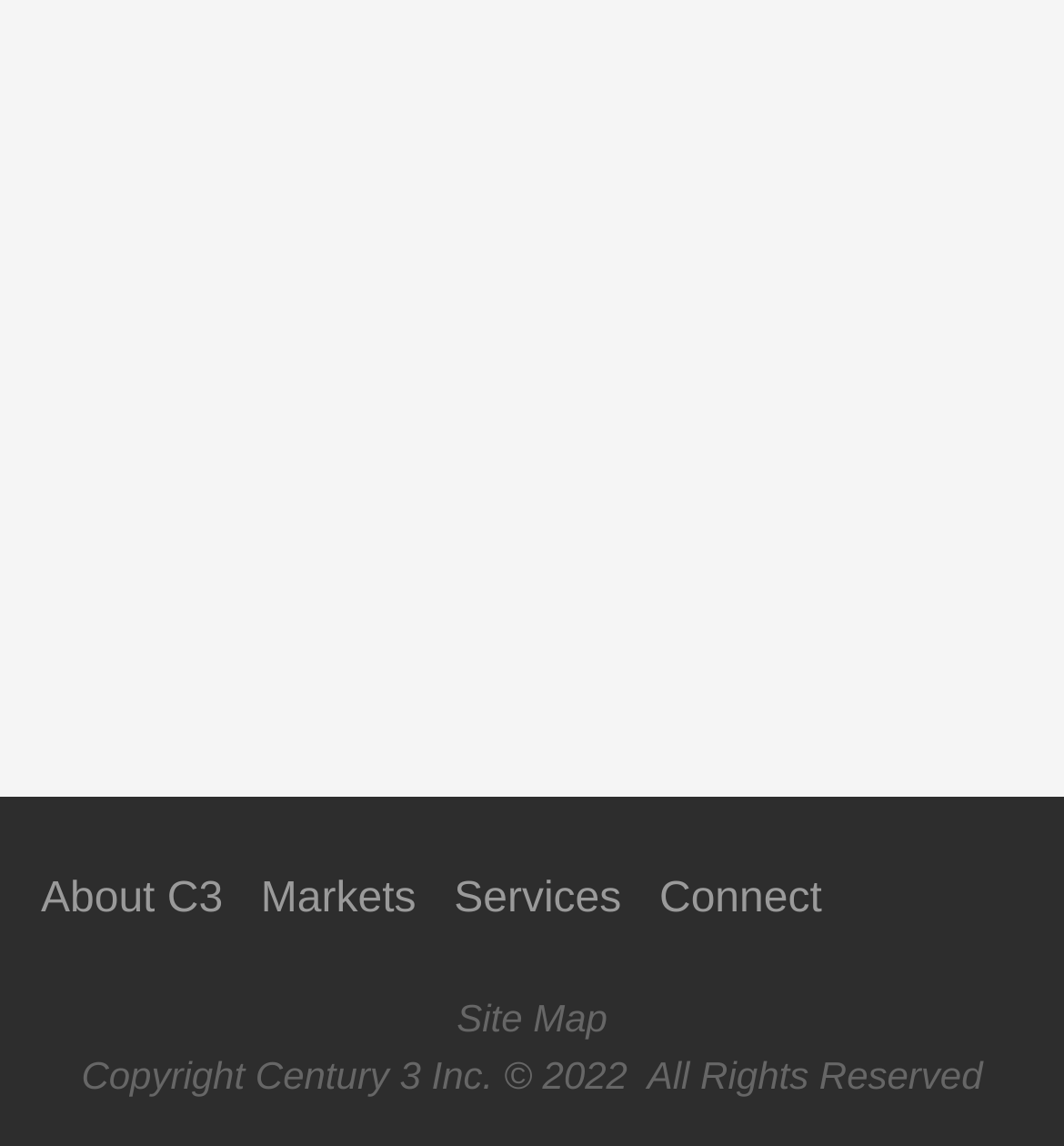From the element description: "Services", extract the bounding box coordinates of the UI element. The coordinates should be expressed as four float numbers between 0 and 1, in the order [left, top, right, bottom].

[0.427, 0.742, 0.584, 0.828]